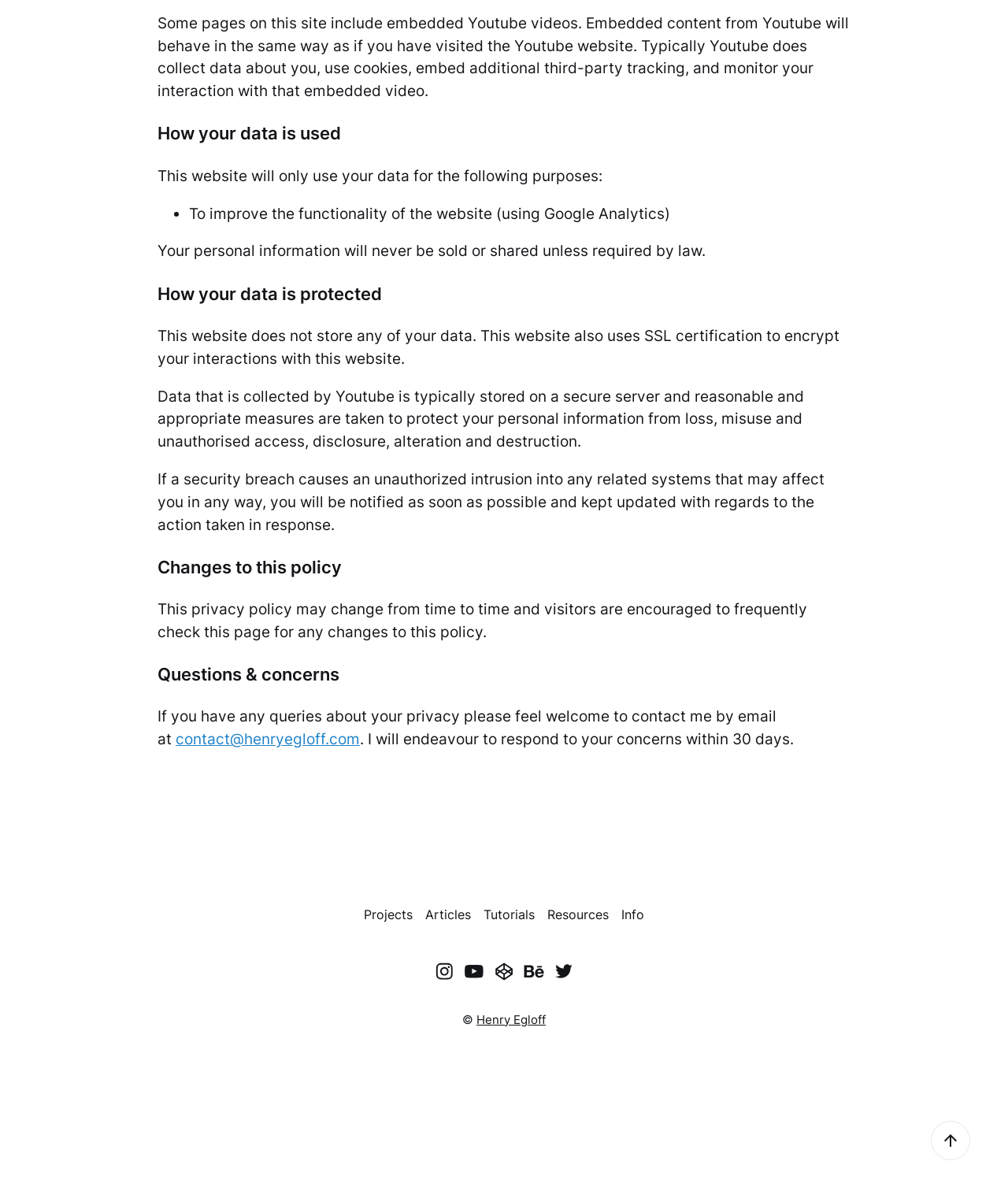Provide the bounding box coordinates of the section that needs to be clicked to accomplish the following instruction: "Check the 'Info' page."

[0.61, 0.753, 0.645, 0.774]